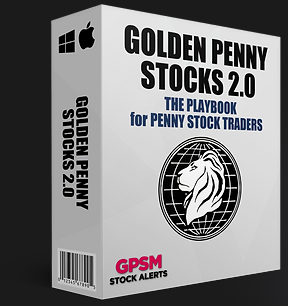What is the source of this educational material?
Please answer the question with a detailed and comprehensive explanation.

The logo at the bottom of the packaging, 'GPSM STOCK ALERTS', identifies the source of this educational material, aligning it with a reputable stock alert service.